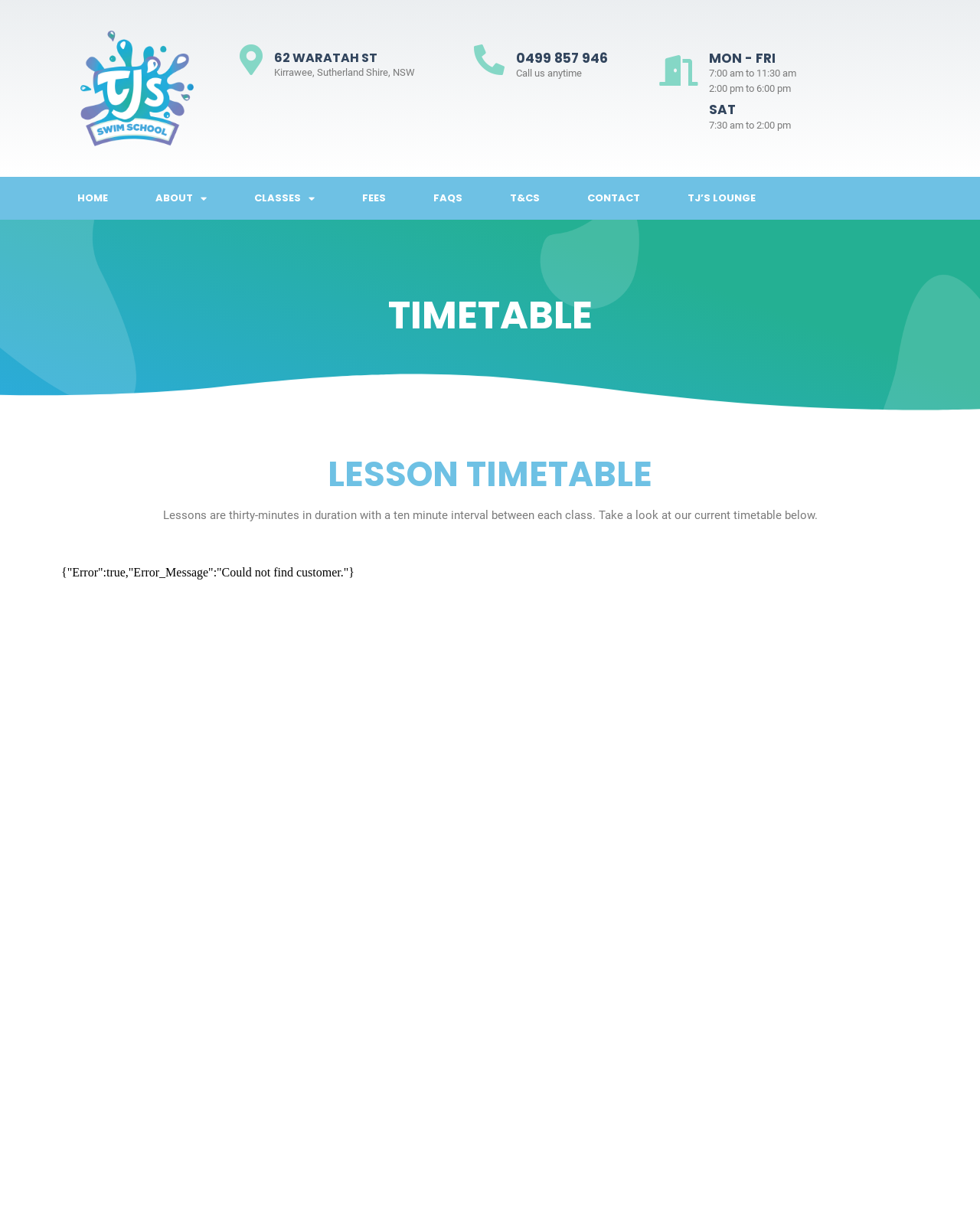Please indicate the bounding box coordinates for the clickable area to complete the following task: "Click on the 'About Us' link". The coordinates should be specified as four float numbers between 0 and 1, i.e., [left, top, right, bottom].

None